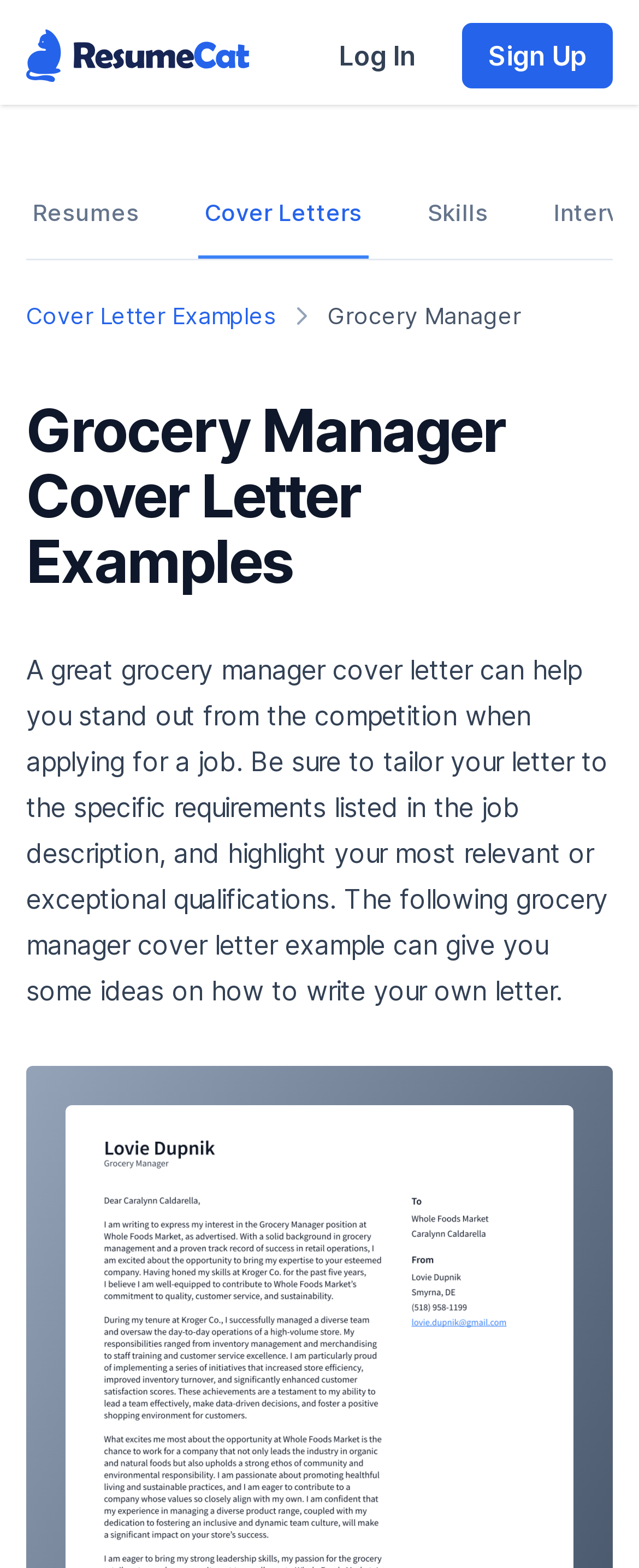Give a detailed explanation of the elements present on the webpage.

The webpage is focused on providing cover letter examples and templates for a Grocery Manager position. At the top left corner, there is a ResumeCat logo, which is an image linked to the website's homepage. Next to it, on the top right corner, are two links: "Log In" and "Sign Up". 

Below the logo, there is a navigation menu labeled "Career Resources Navigation" that spans across the top of the page. This menu contains three links: "Resumes", "Cover Letters", and "Skills". 

Underneath the navigation menu, there is another navigation menu labeled "Breadcrumbs" that also spans across the page. This menu contains a link to "Cover Letter Examples" and a static text element displaying "Grocery Manager". 

The main content of the page is headed by a title "Grocery Manager Cover Letter Examples" which is centered at the top of the page. Below the title, there are three paragraphs of text that provide guidance on writing a cover letter for a Grocery Manager position. The text explains the importance of tailoring the letter to the specific job requirements and highlighting relevant qualifications. It also mentions that the provided cover letter example can serve as inspiration for writing one's own letter.